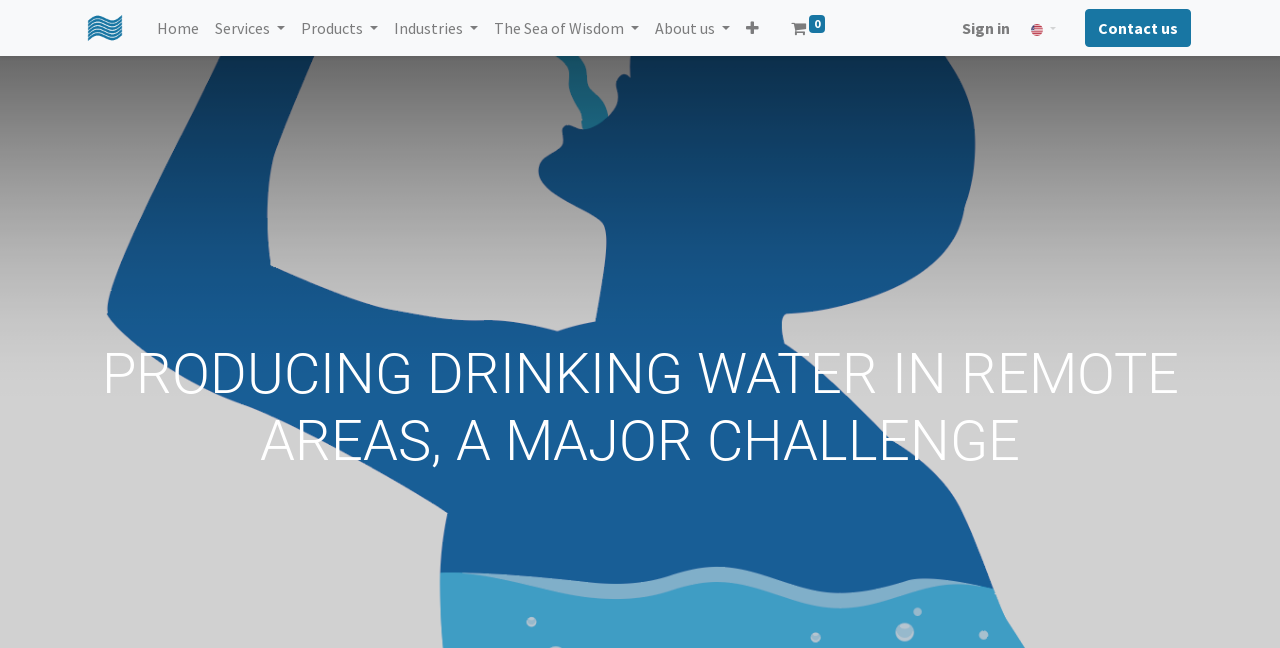Provide a short answer using a single word or phrase for the following question: 
What is the last link in the menu?

Sign in